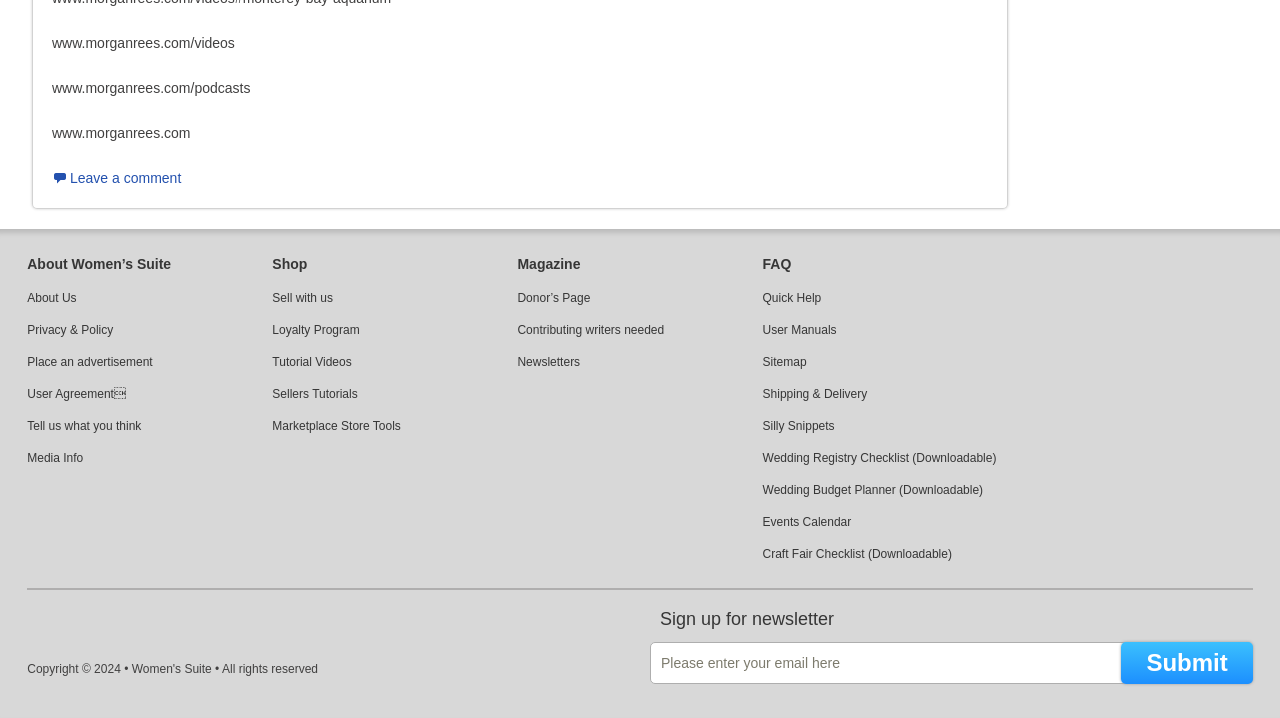Specify the bounding box coordinates of the element's area that should be clicked to execute the given instruction: "Go to About Us page". The coordinates should be four float numbers between 0 and 1, i.e., [left, top, right, bottom].

[0.021, 0.393, 0.06, 0.438]